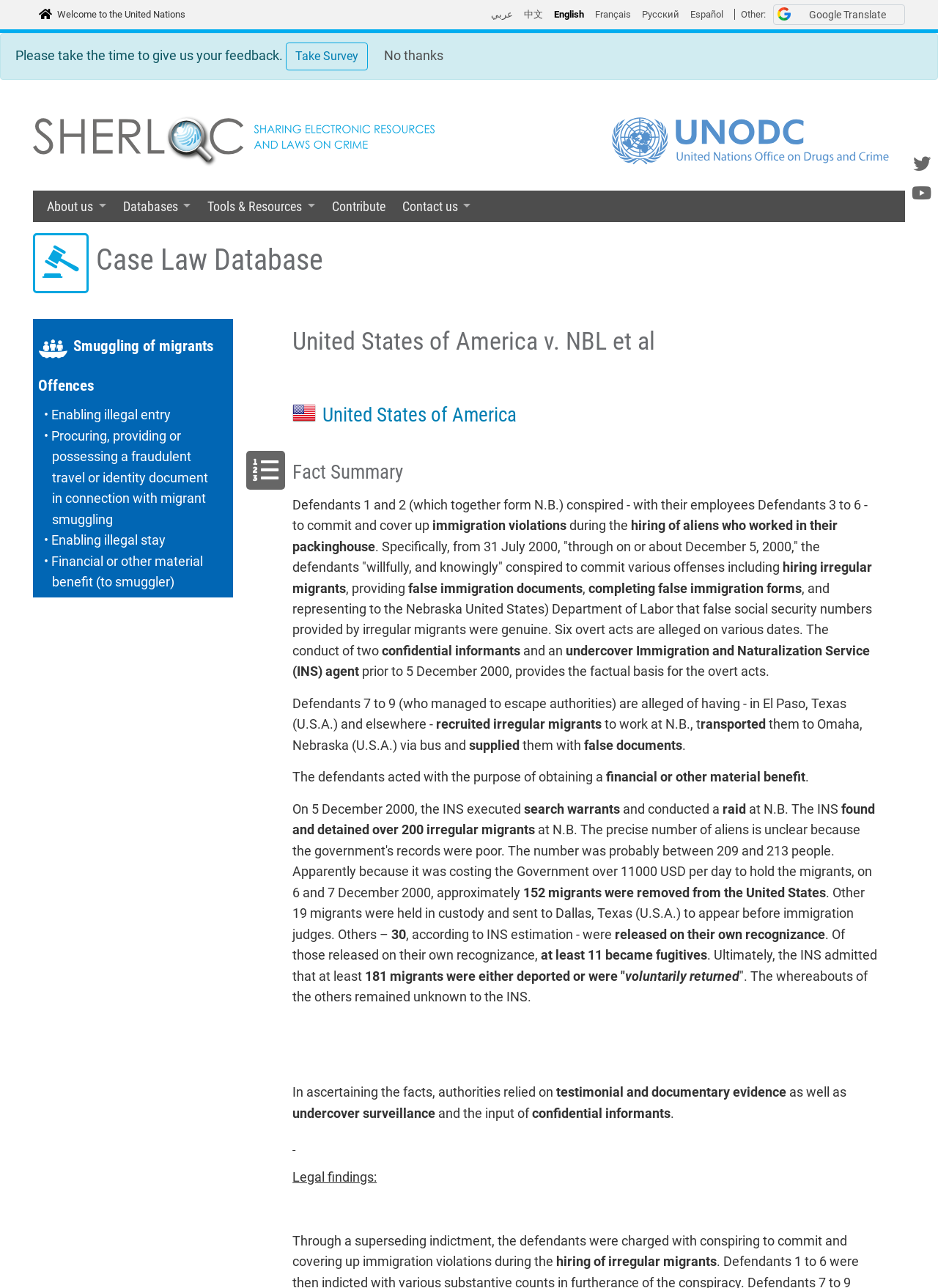Please predict the bounding box coordinates of the element's region where a click is necessary to complete the following instruction: "Visit United Nations homepage". The coordinates should be represented by four float numbers between 0 and 1, i.e., [left, top, right, bottom].

[0.029, 0.004, 0.201, 0.019]